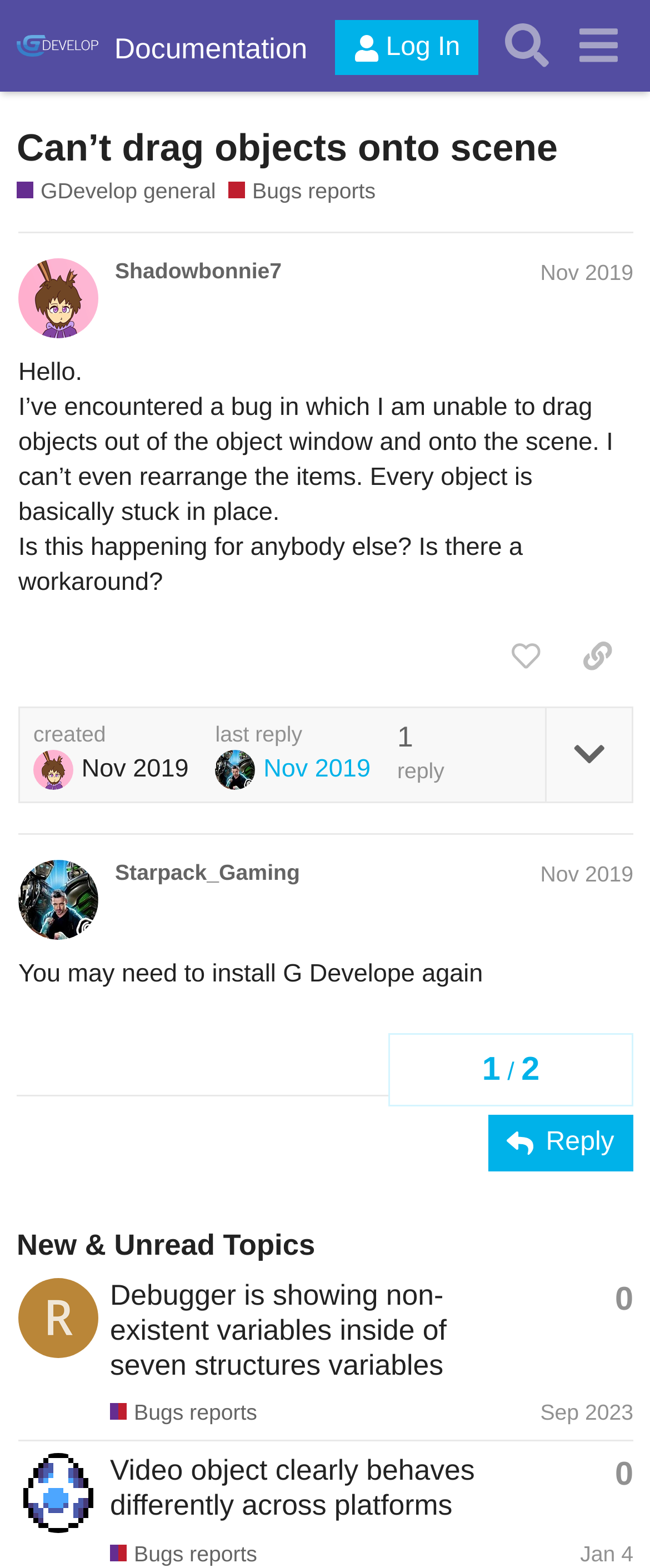What is the name of the forum?
Using the image, give a concise answer in the form of a single word or short phrase.

GDevelop Forum